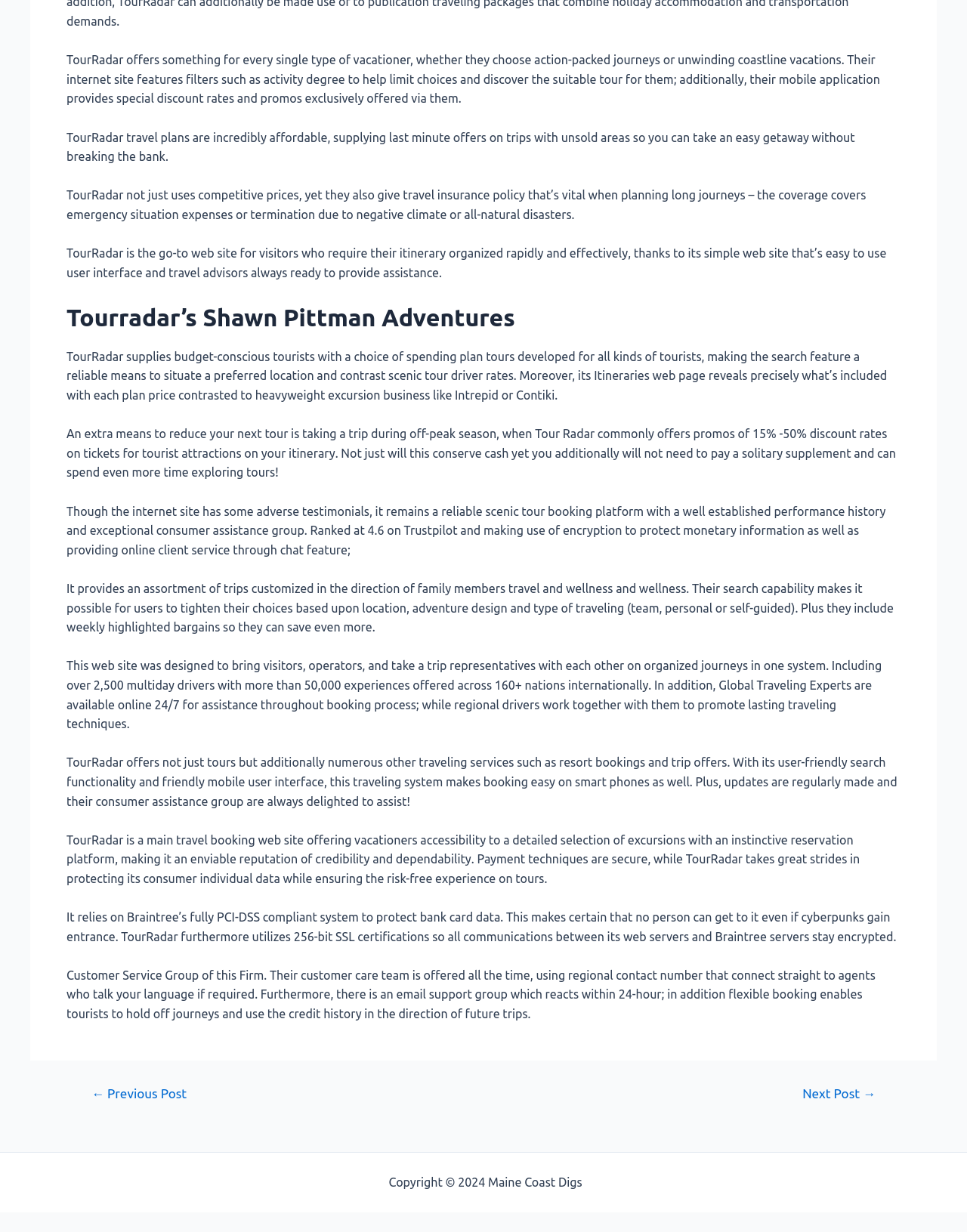How many multiday drivers are available on TourRadar?
Provide a fully detailed and comprehensive answer to the question.

The text states, 'This web site was designed to bring visitors, operators, and take a trip representatives with each other on organized journeys in one system. Including over 2,500 multiday drivers with more than 50,000 experiences offered across 160+ nations internationally.' Therefore, there are over 2,500 multiday drivers available on TourRadar.